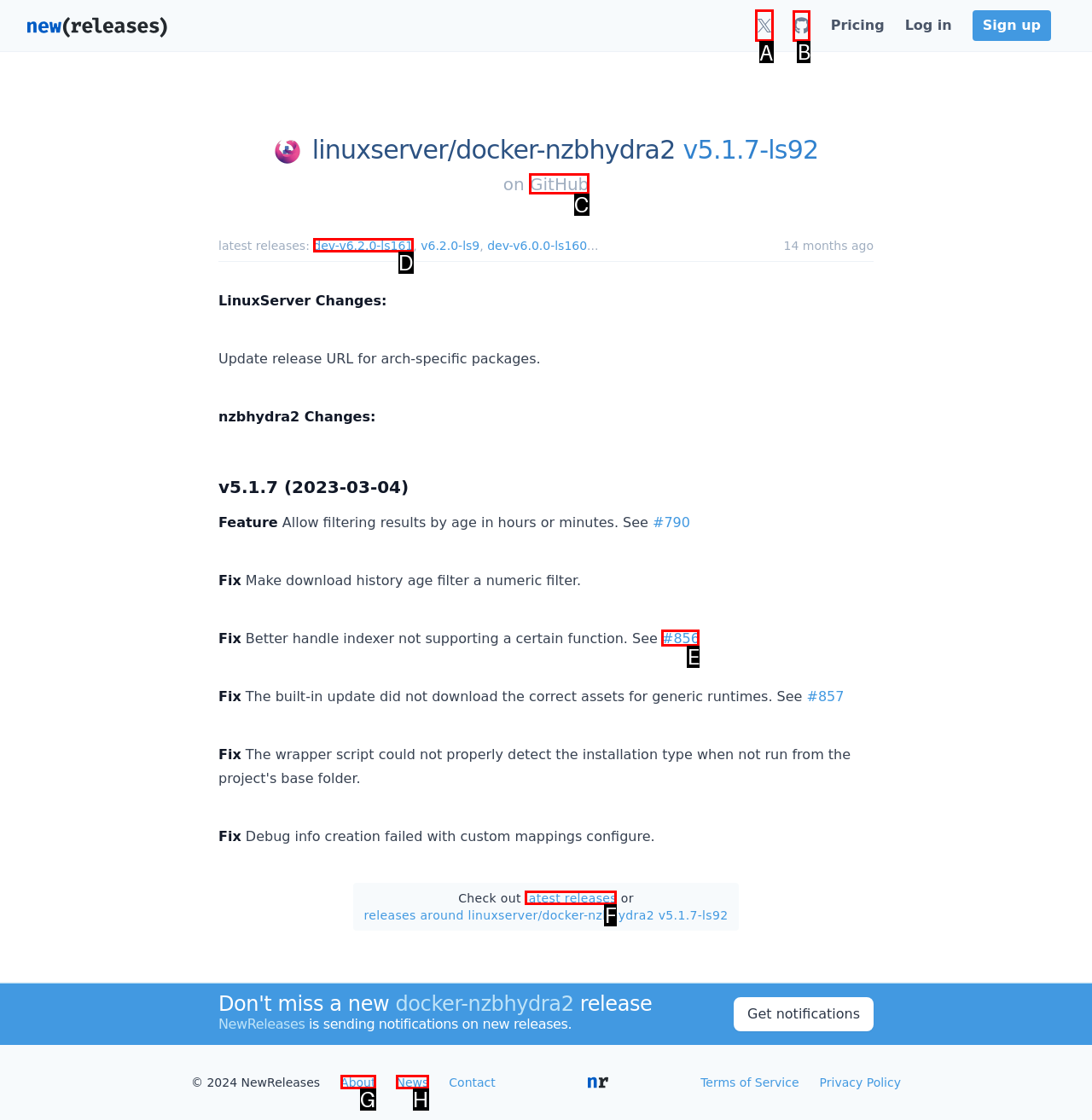Decide which UI element to click to accomplish the task: Click on Twitter
Respond with the corresponding option letter.

A